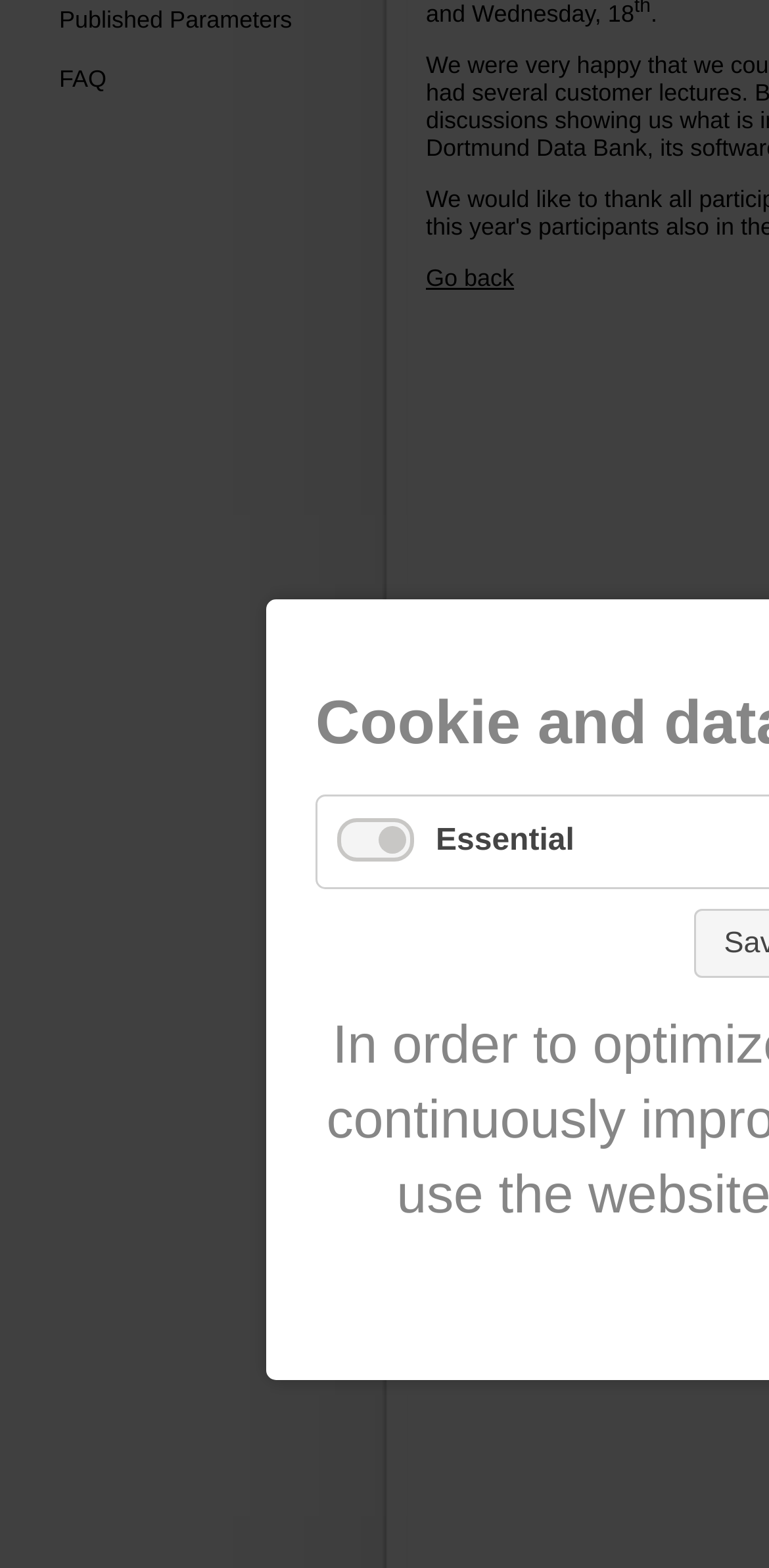Determine the bounding box coordinates for the UI element with the following description: "FAQ". The coordinates should be four float numbers between 0 and 1, represented as [left, top, right, bottom].

[0.077, 0.041, 0.139, 0.059]